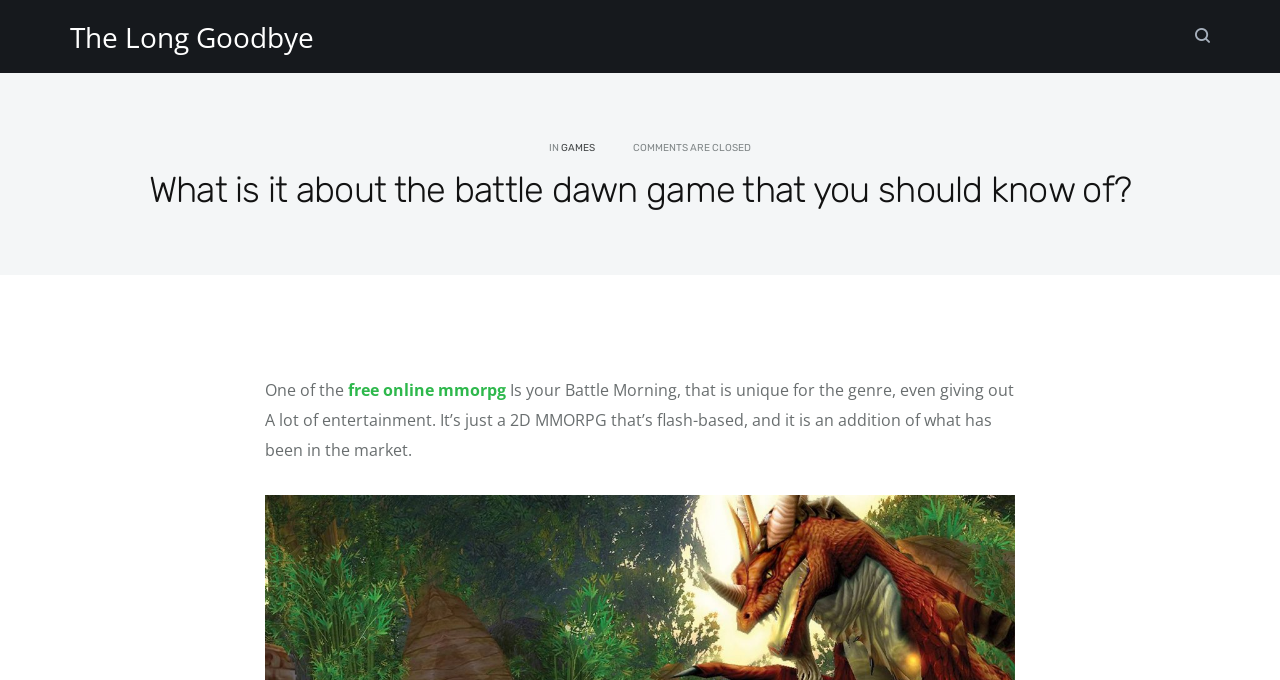Provide a short answer using a single word or phrase for the following question: 
Is the game 2D or 3D?

2D